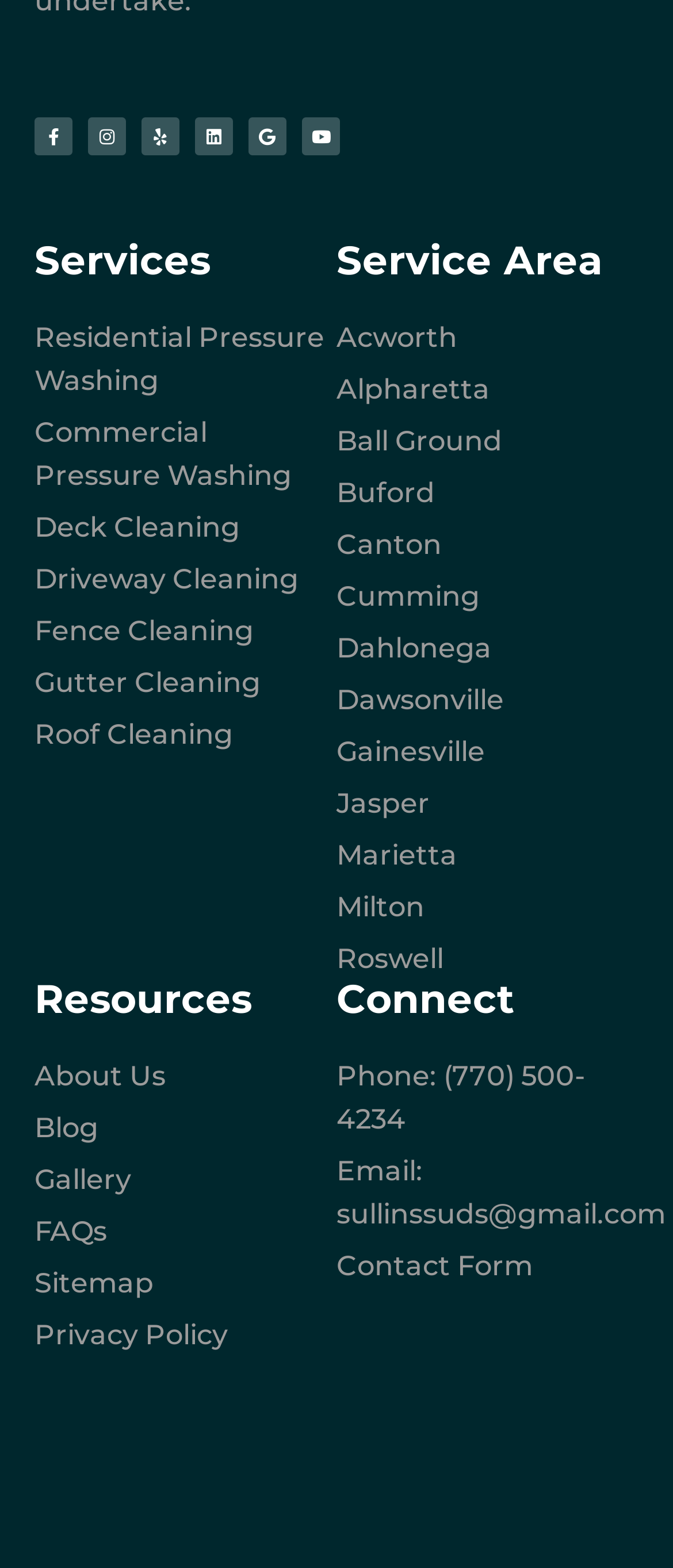Please provide the bounding box coordinates for the element that needs to be clicked to perform the instruction: "View Residential Pressure Washing services". The coordinates must consist of four float numbers between 0 and 1, formatted as [left, top, right, bottom].

[0.051, 0.202, 0.5, 0.257]